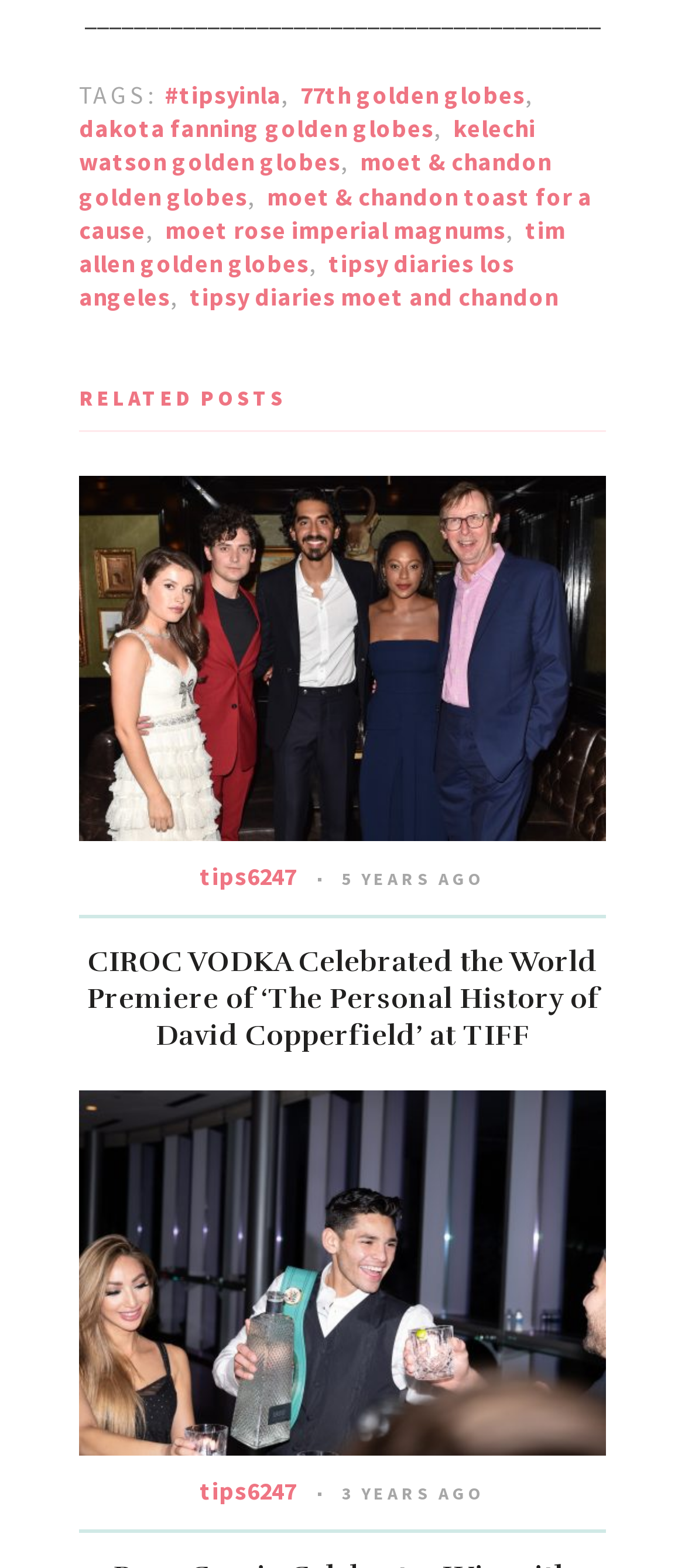Can you specify the bounding box coordinates for the region that should be clicked to fulfill this instruction: "Read about the 77th golden globes".

[0.438, 0.051, 0.767, 0.071]